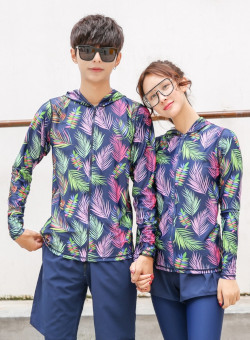Answer in one word or a short phrase: 
What color are the man's shorts?

navy